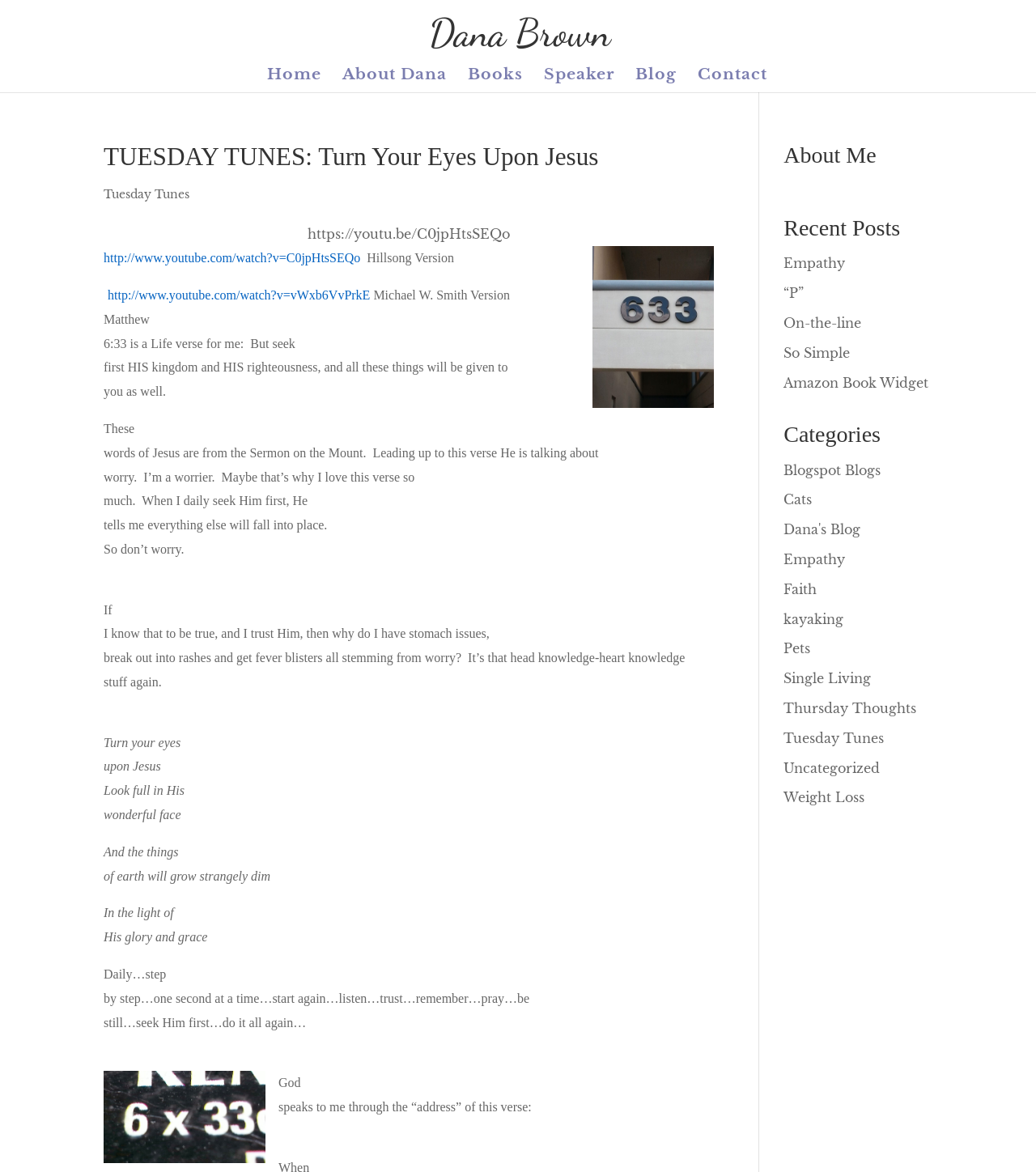Please examine the image and answer the question with a detailed explanation:
What is the name of the author?

The name of the author can be found in the top-left corner of the webpage, where it says 'Dana Brown' in a heading element.